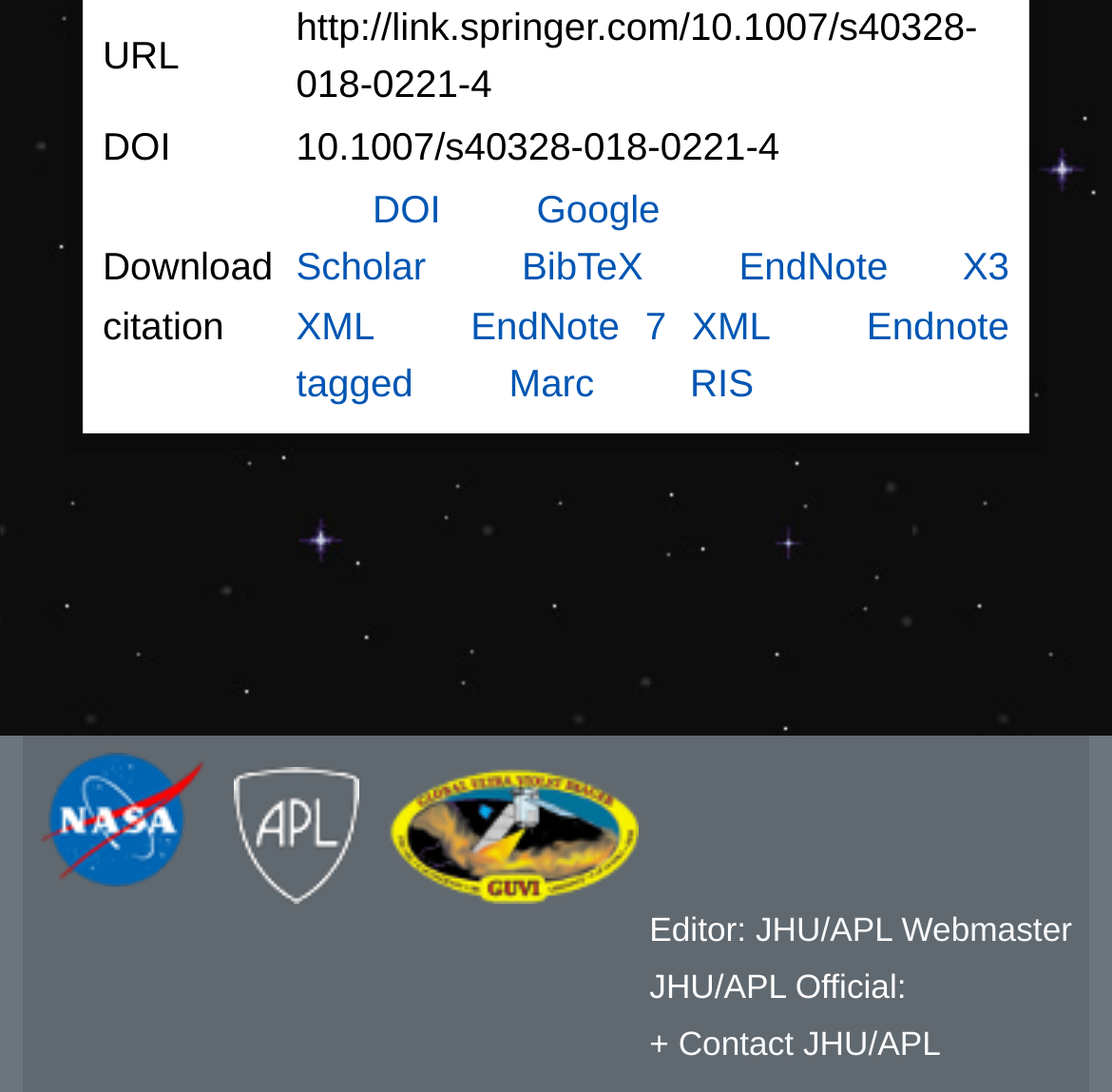Using the details from the image, please elaborate on the following question: What is the DOI of the article?

The DOI of the article can be found in the first table row, in the second cell, which contains the text '10.1007/s40328-018-0221-4'.